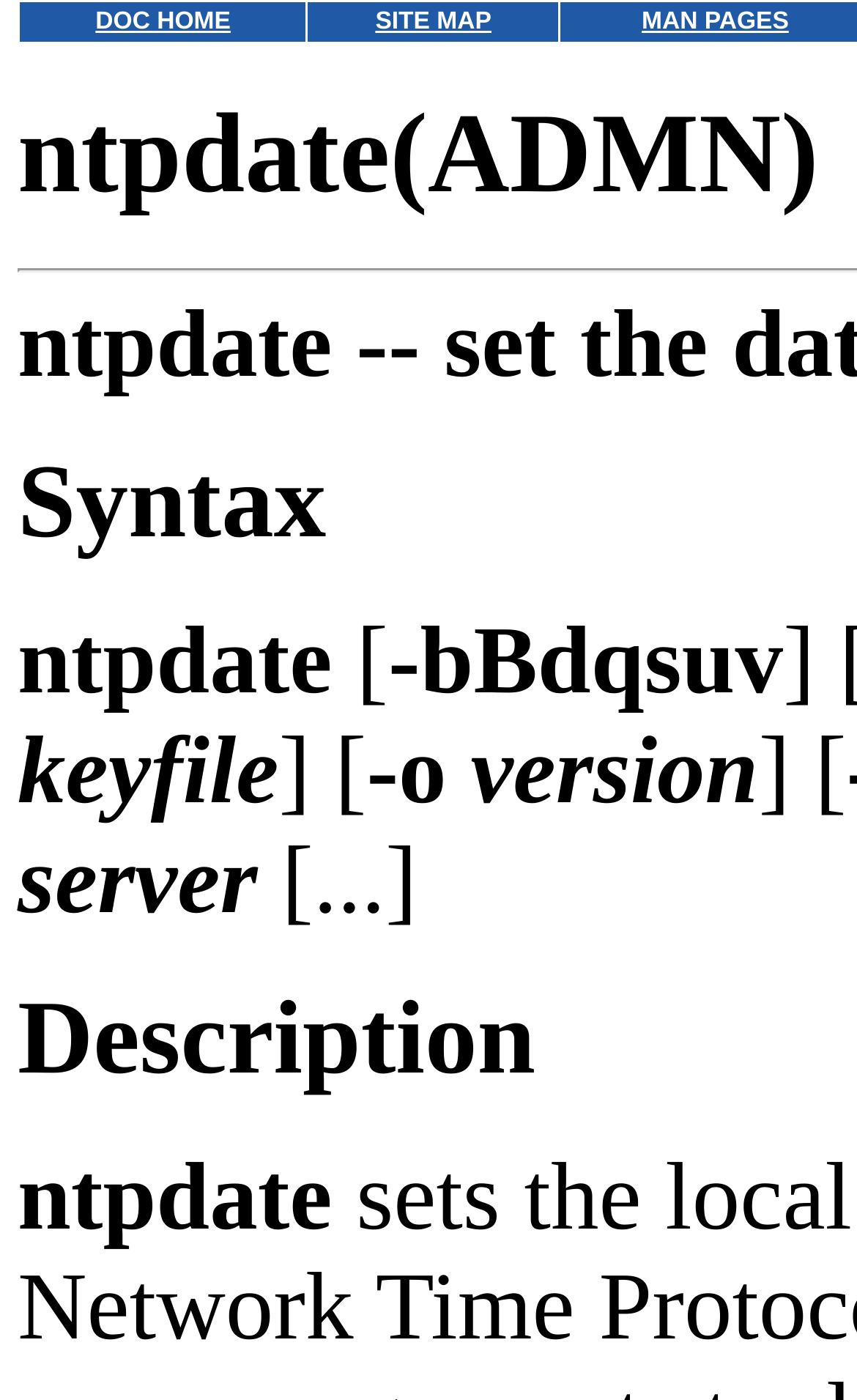From the webpage screenshot, predict the bounding box of the UI element that matches this description: "DOC HOME".

[0.111, 0.006, 0.269, 0.025]